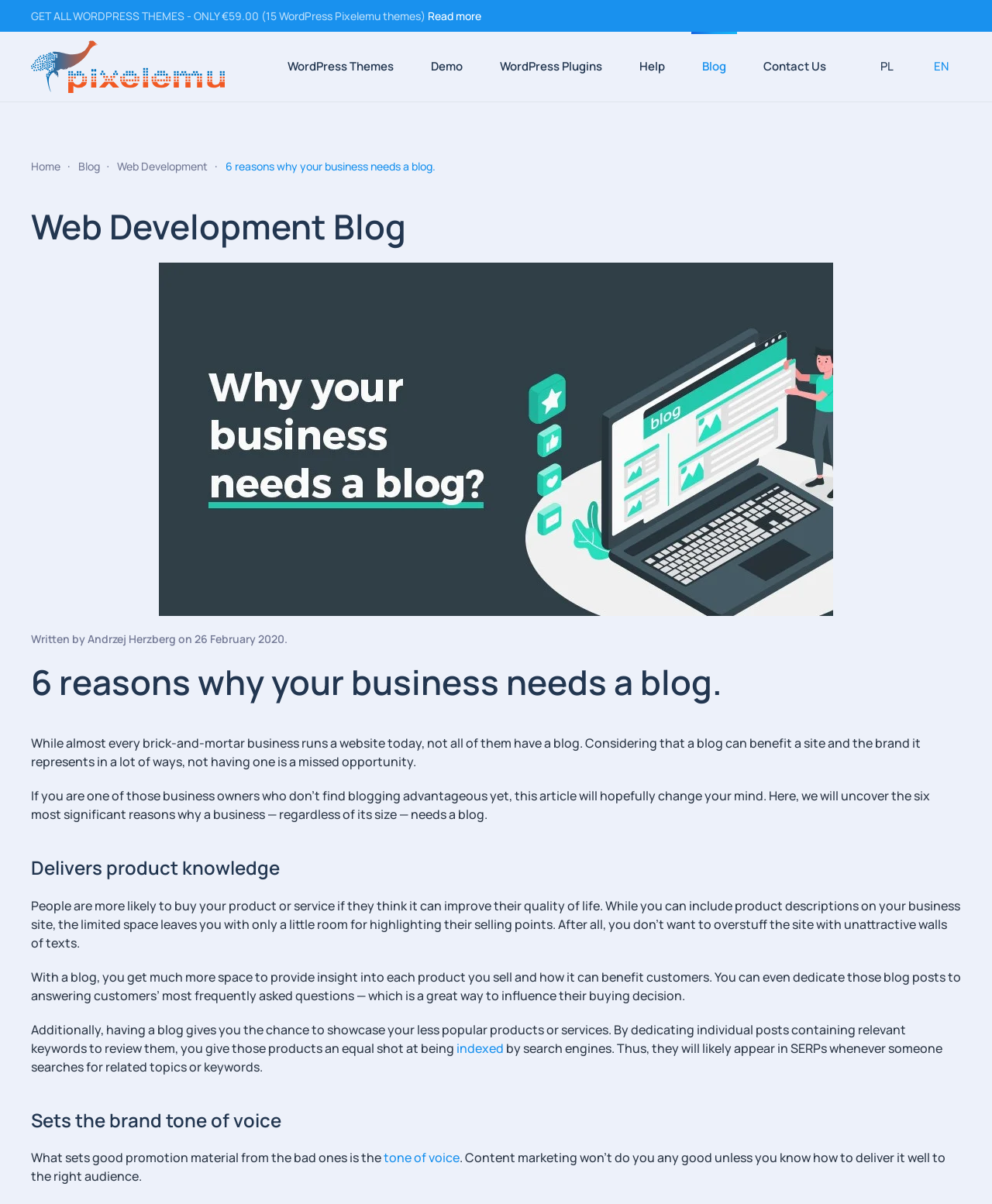Please answer the following question using a single word or phrase: 
What is the date of the article?

26 February 2020